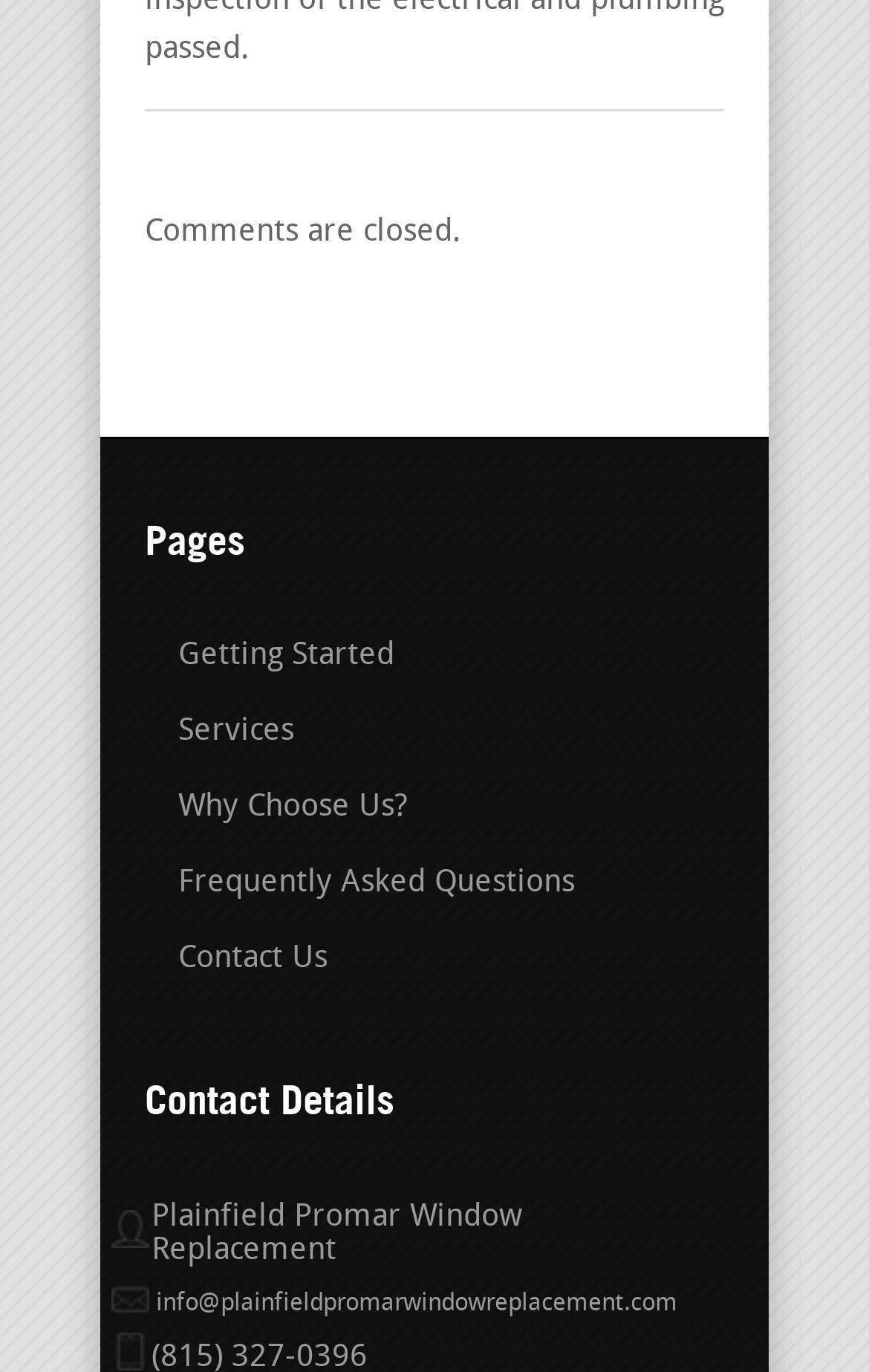What is the section title above the contact information?
Please answer the question with a single word or phrase, referencing the image.

Contact Details